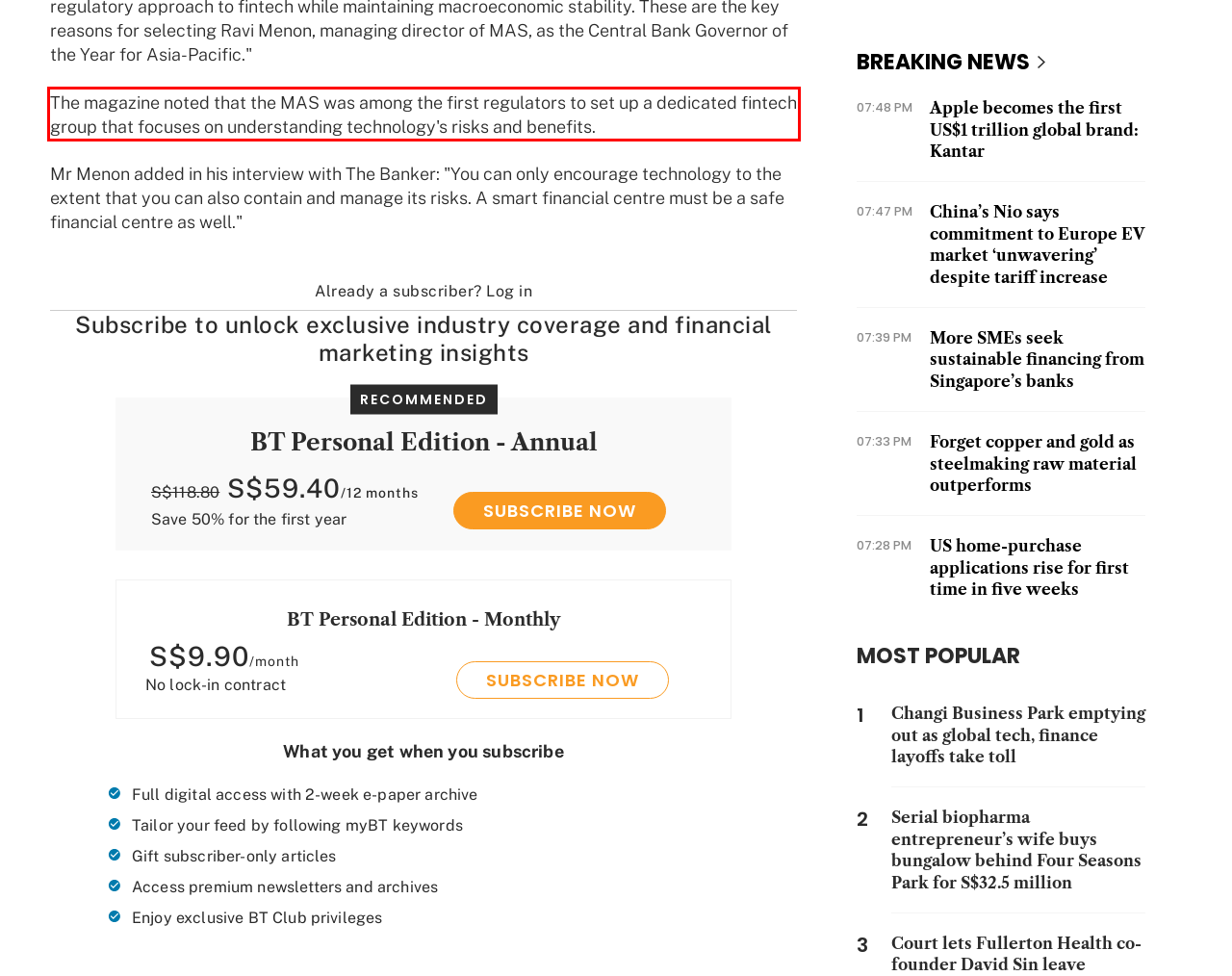Identify the text inside the red bounding box in the provided webpage screenshot and transcribe it.

The magazine noted that the MAS was among the first regulators to set up a dedicated fintech group that focuses on understanding technology's risks and benefits.